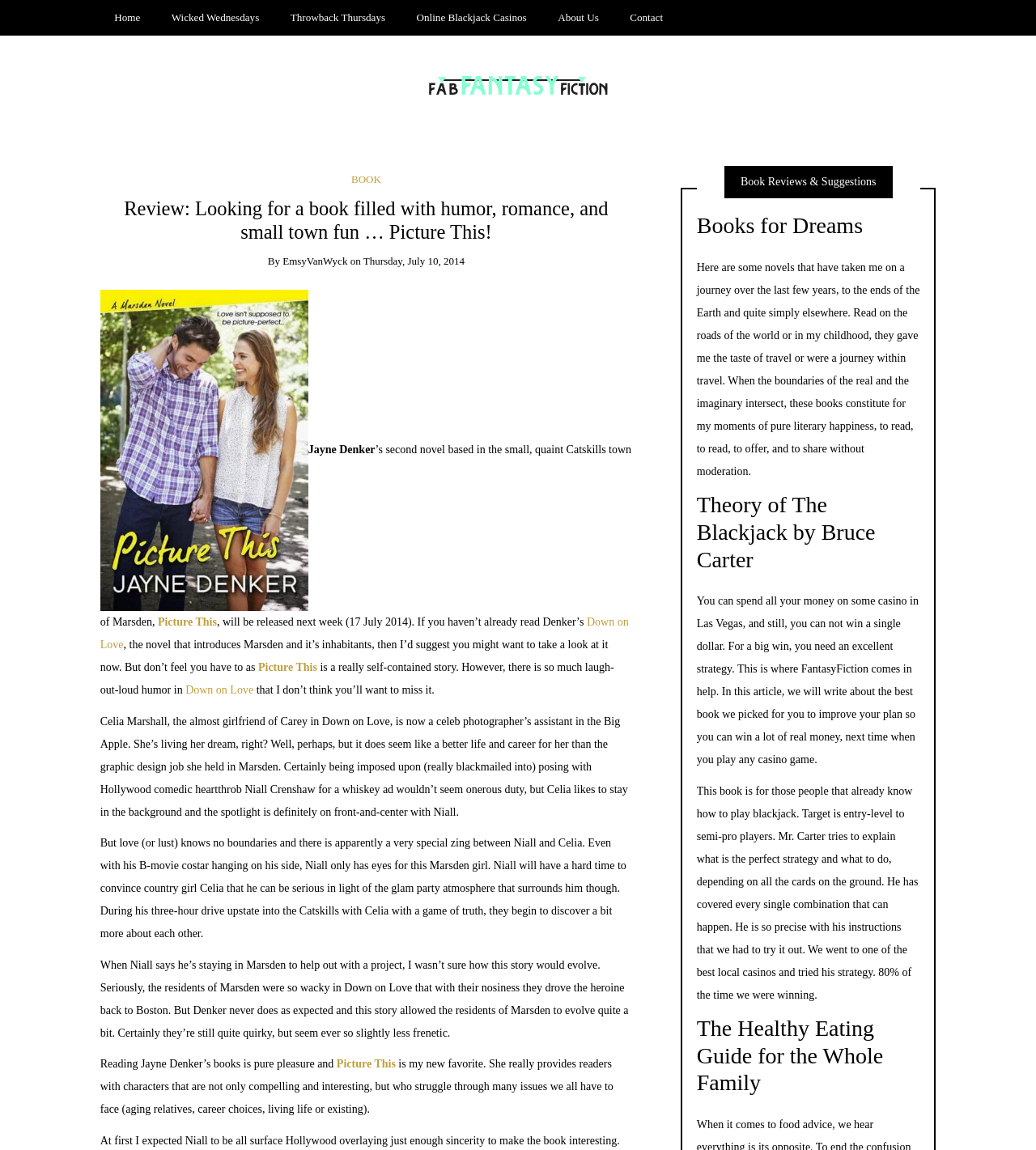What is the title of the book being reviewed?
Please look at the screenshot and answer in one word or a short phrase.

Picture This